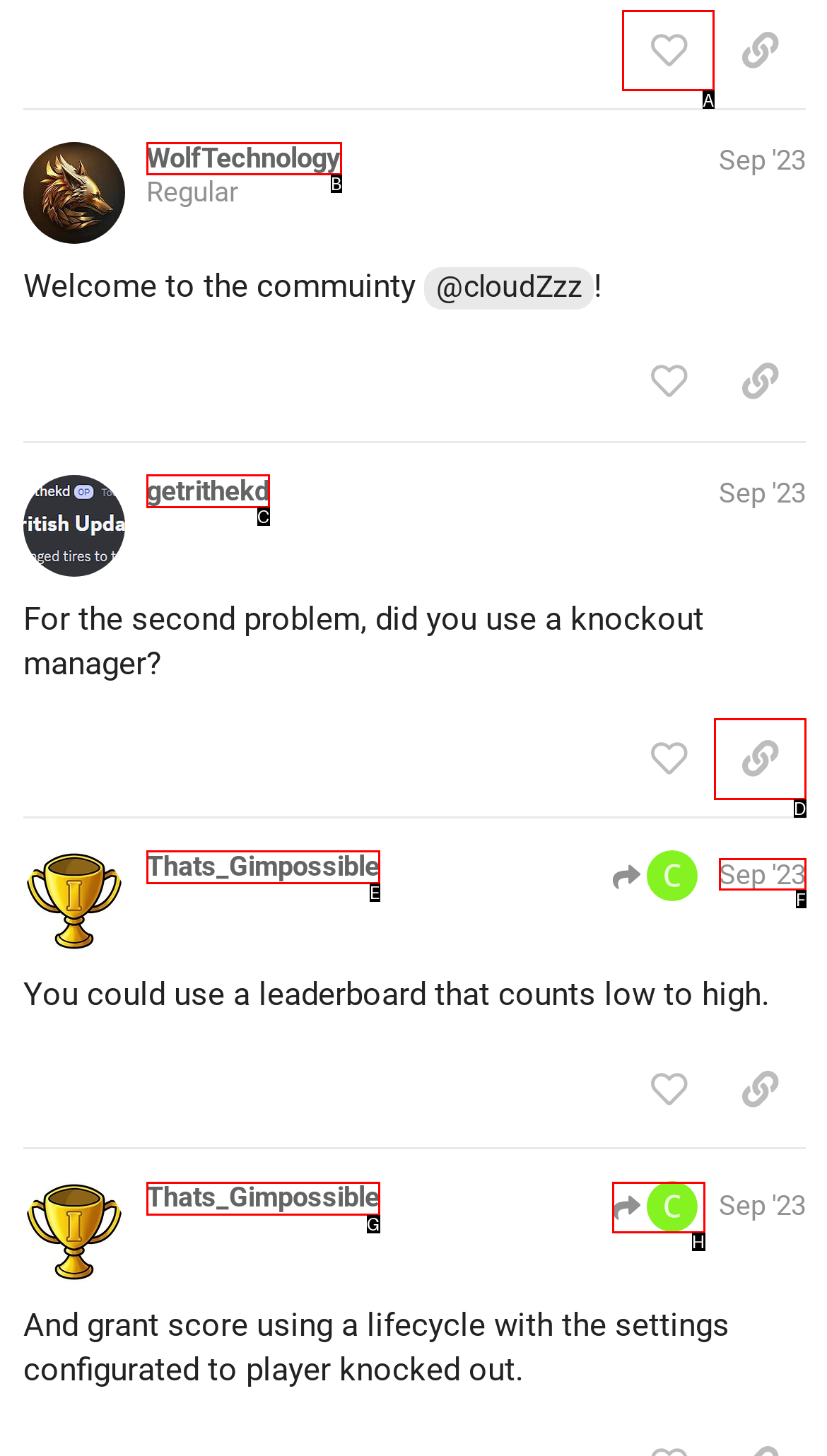From the options shown in the screenshot, tell me which lettered element I need to click to complete the task: view WolfTechnology's profile.

B